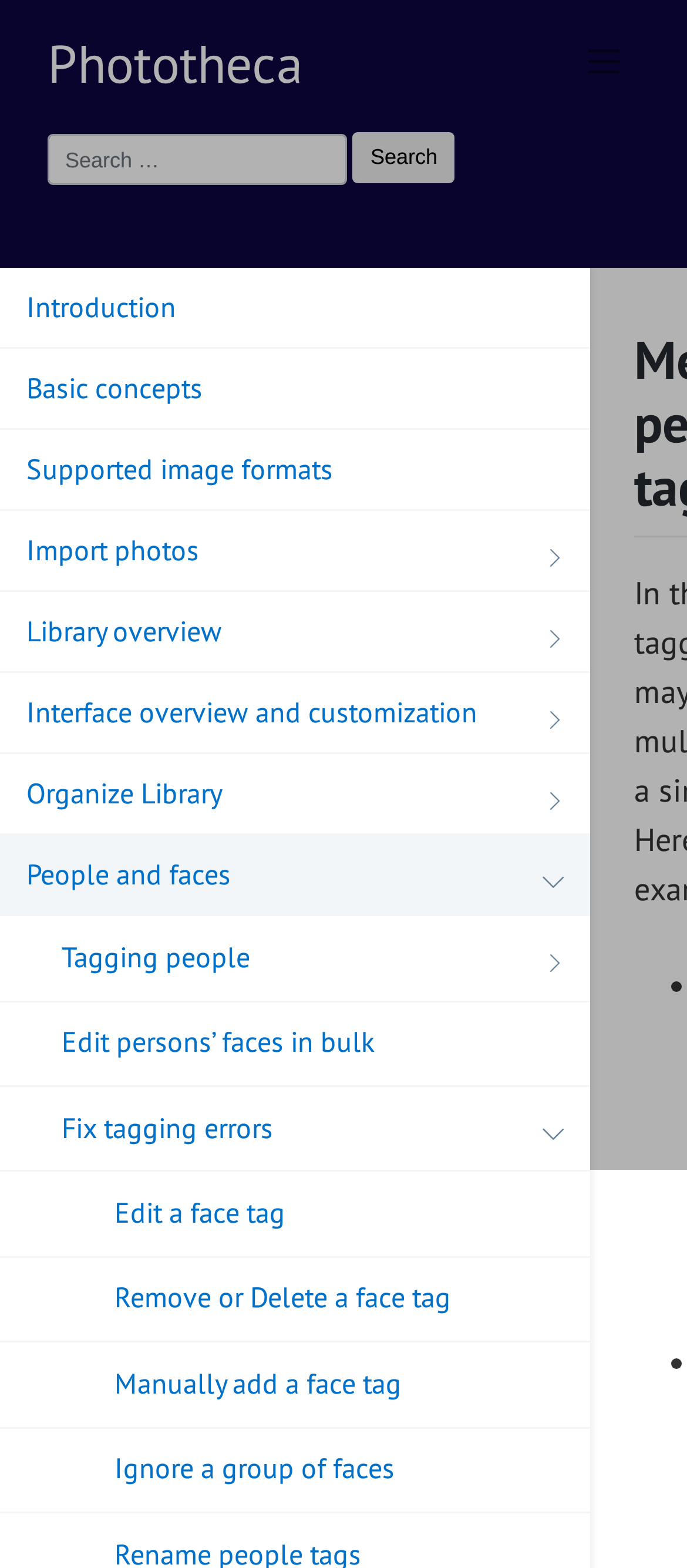Identify the bounding box for the described UI element: "Fix tagging errors".

[0.0, 0.693, 0.859, 0.748]